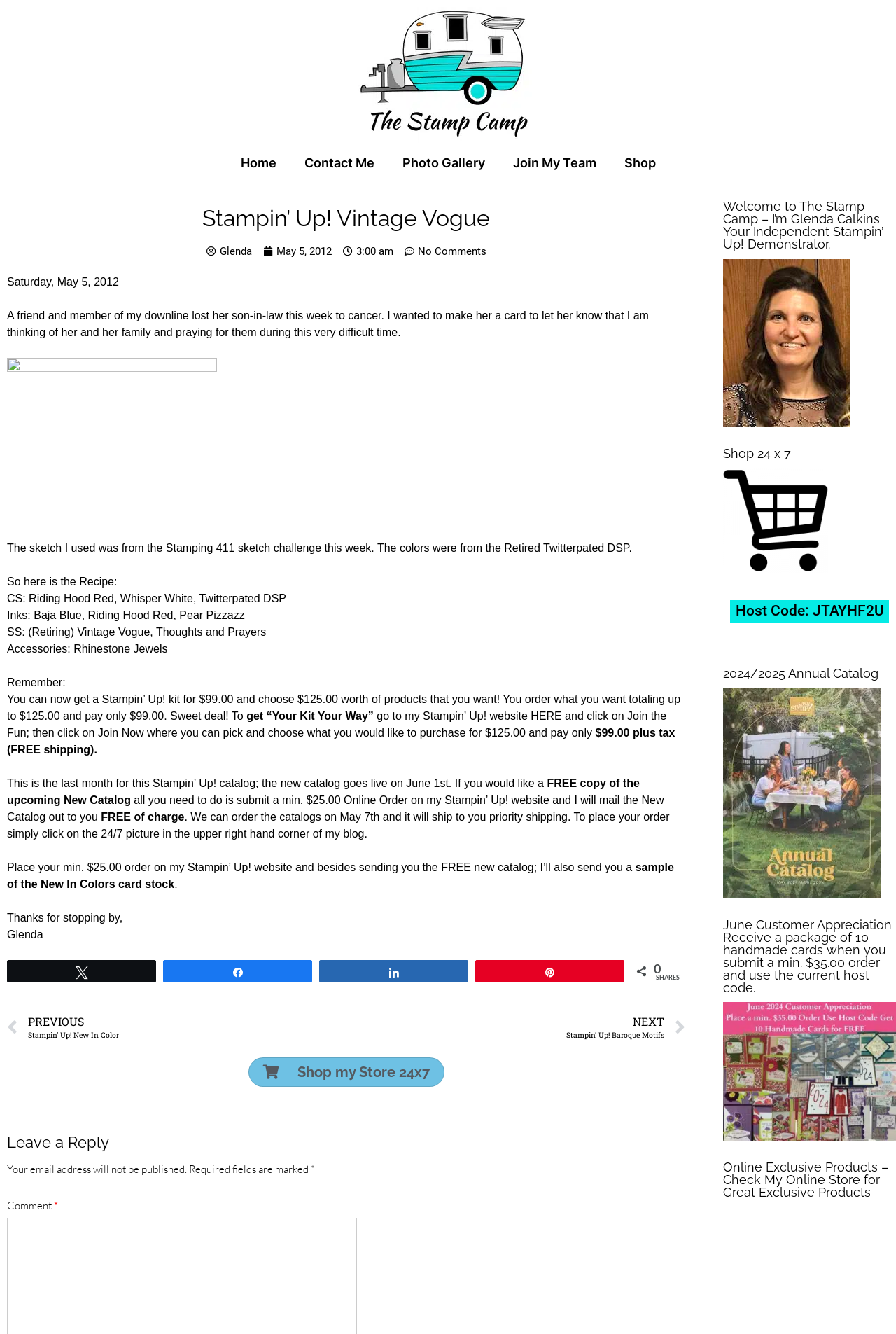Given the description of the UI element: "Shop my Store 24x7", predict the bounding box coordinates in the form of [left, top, right, bottom], with each value being a float between 0 and 1.

[0.277, 0.792, 0.496, 0.814]